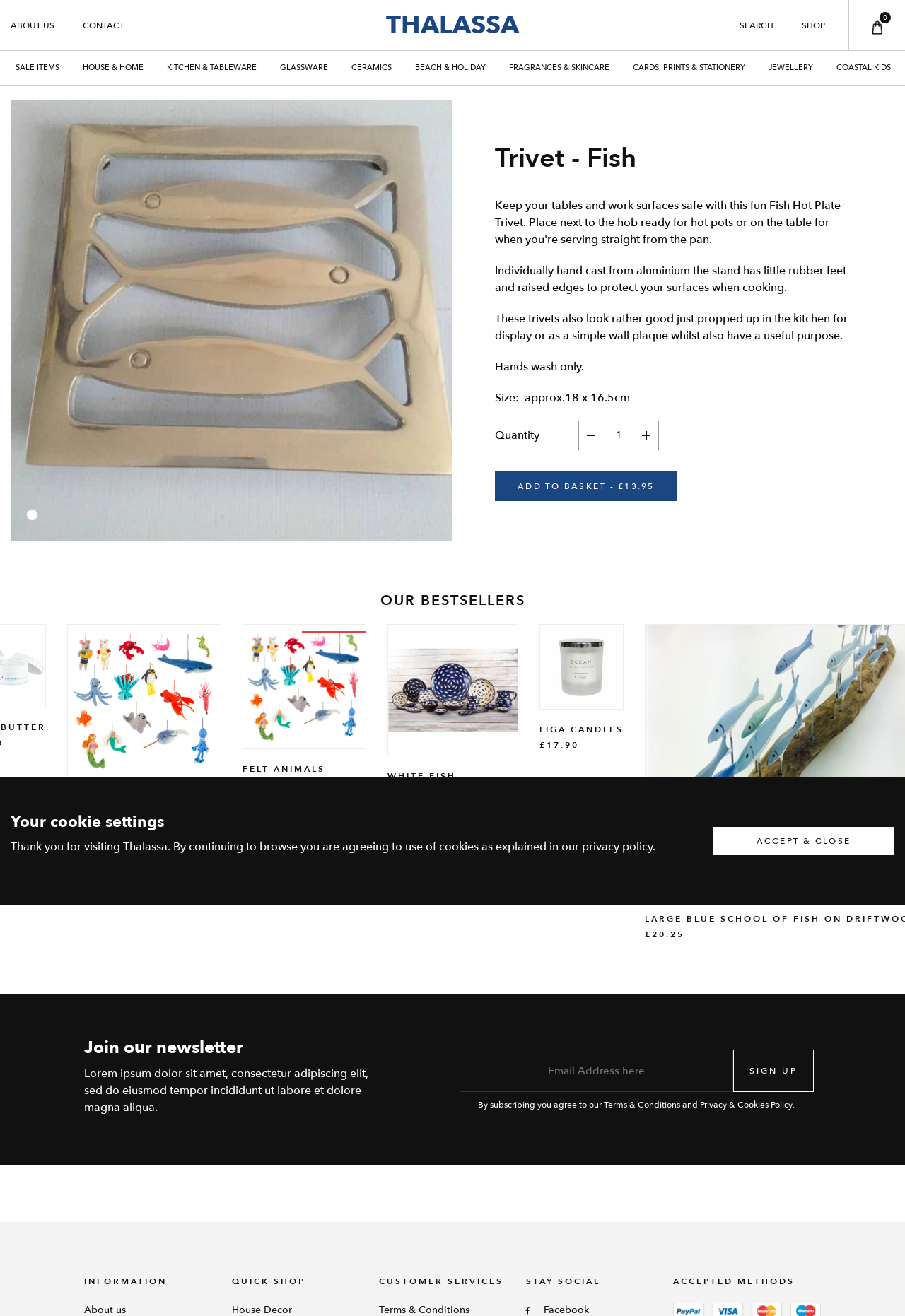Please provide a brief answer to the question using only one word or phrase: 
What is the size of the trivet?

Approx. 18 x 16.5cm